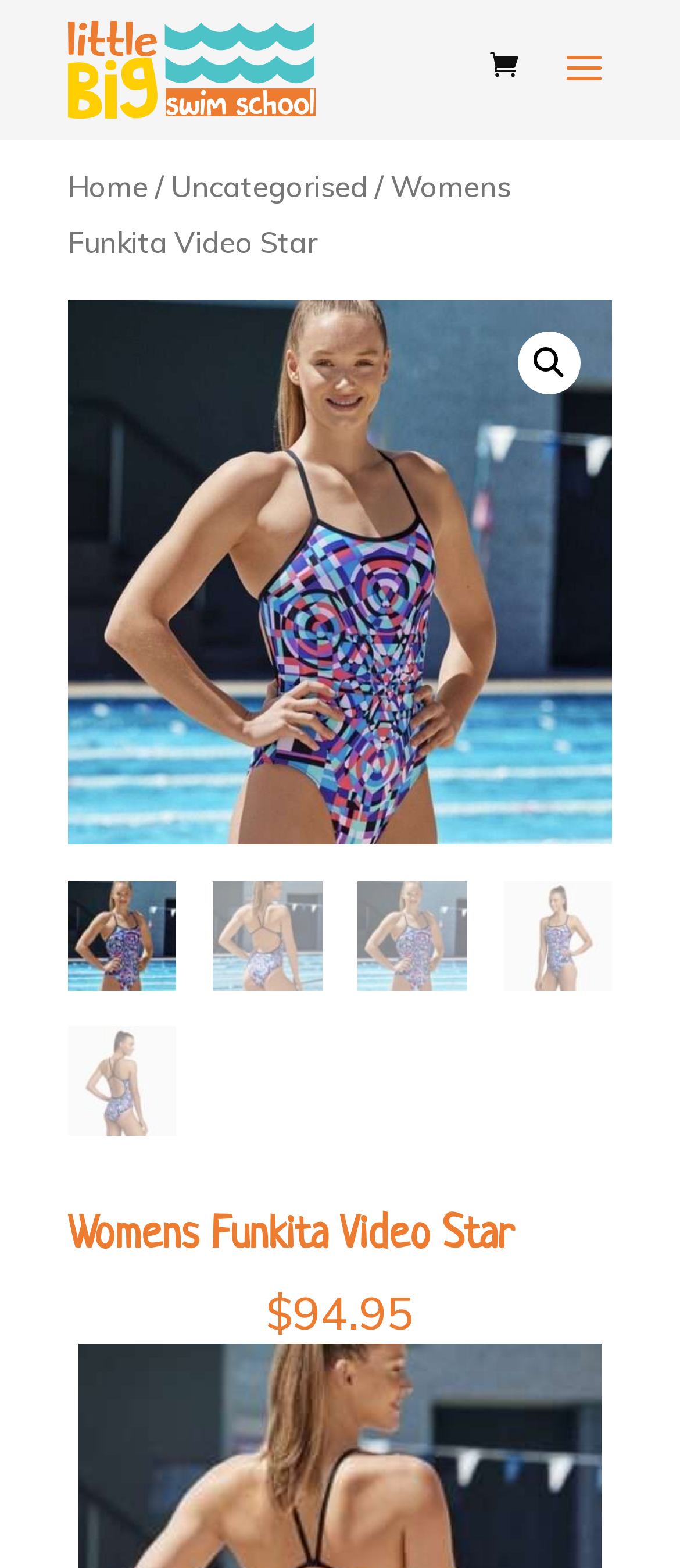Summarize the webpage in an elaborate manner.

This webpage is about Funkita women's swimwear, specifically the "Womens Funkita Video Star" collection. At the top-right corner, there is a search icon and a link with a magnifying glass symbol. Below that, there is a navigation breadcrumb section that displays the path "Home / Uncategorised / Womens Funkita Video Star". 

On the left side of the page, there is a large image of Funkita women's swimwear, which takes up most of the vertical space. Below this image, there are three smaller images, showcasing different styles of women's chlorine-resistant swimwear. 

On the right side of the page, there is a section with a heading "Womens Funkita Video Star" and a price tag of $94.95. 

At the top of the page, there is a link with an Australian flag symbol, indicating that the brand is designed in Australia. There is also a link with an Italian flag symbol, indicating that the products are made in Italy.